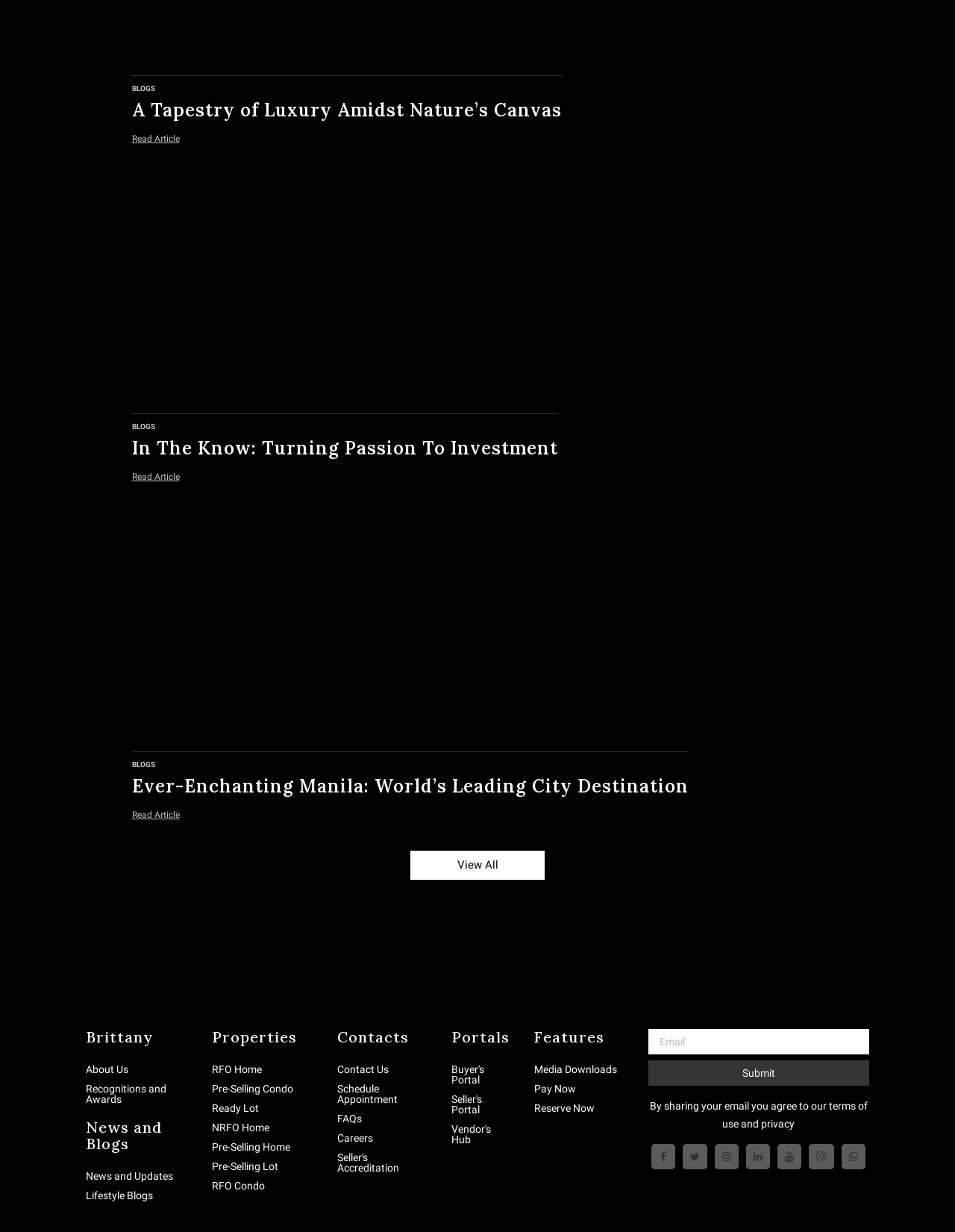Answer the following inquiry with a single word or phrase:
What is the purpose of the form at the bottom of the webpage?

Contact form